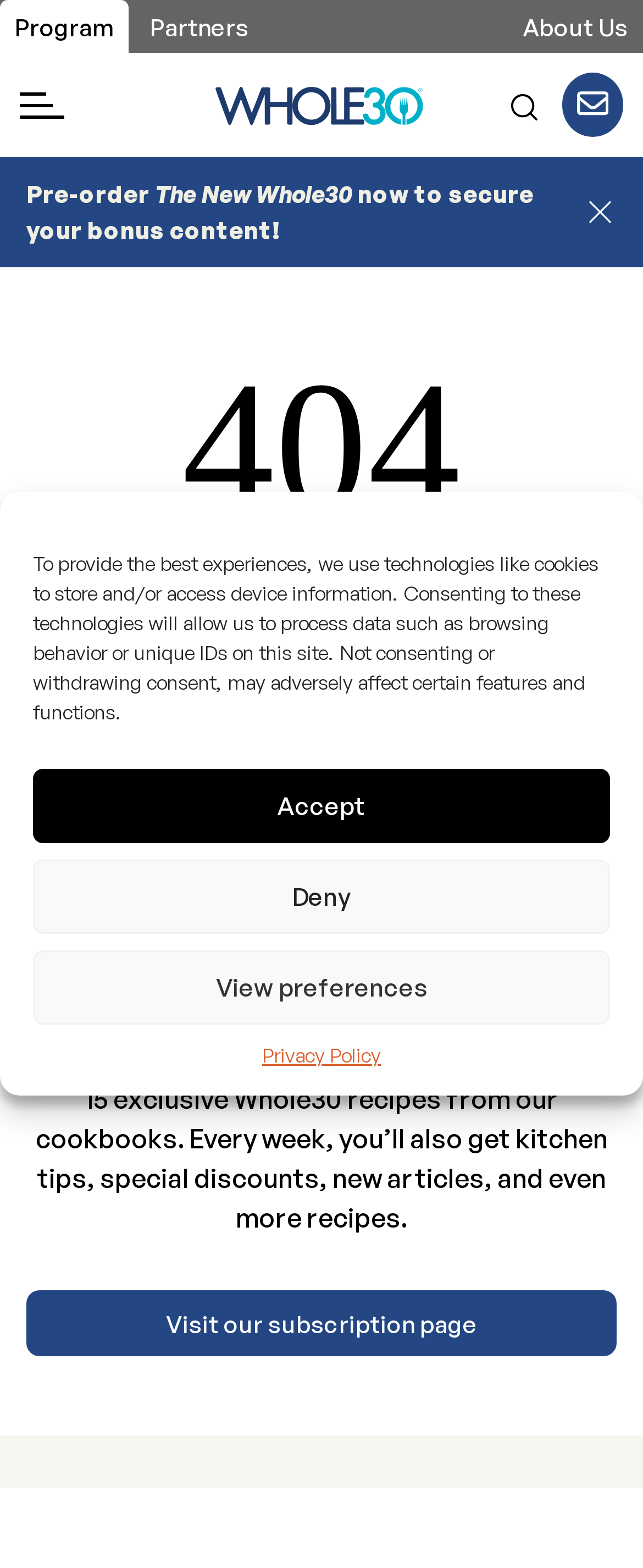What is the error message on the page?
Based on the visual information, provide a detailed and comprehensive answer.

The error message is indicated by the heading '404' and the static text 'This page does not exist' and 'The page you’re looking for cannot be found.' which suggests that the user has reached a non-existent page.